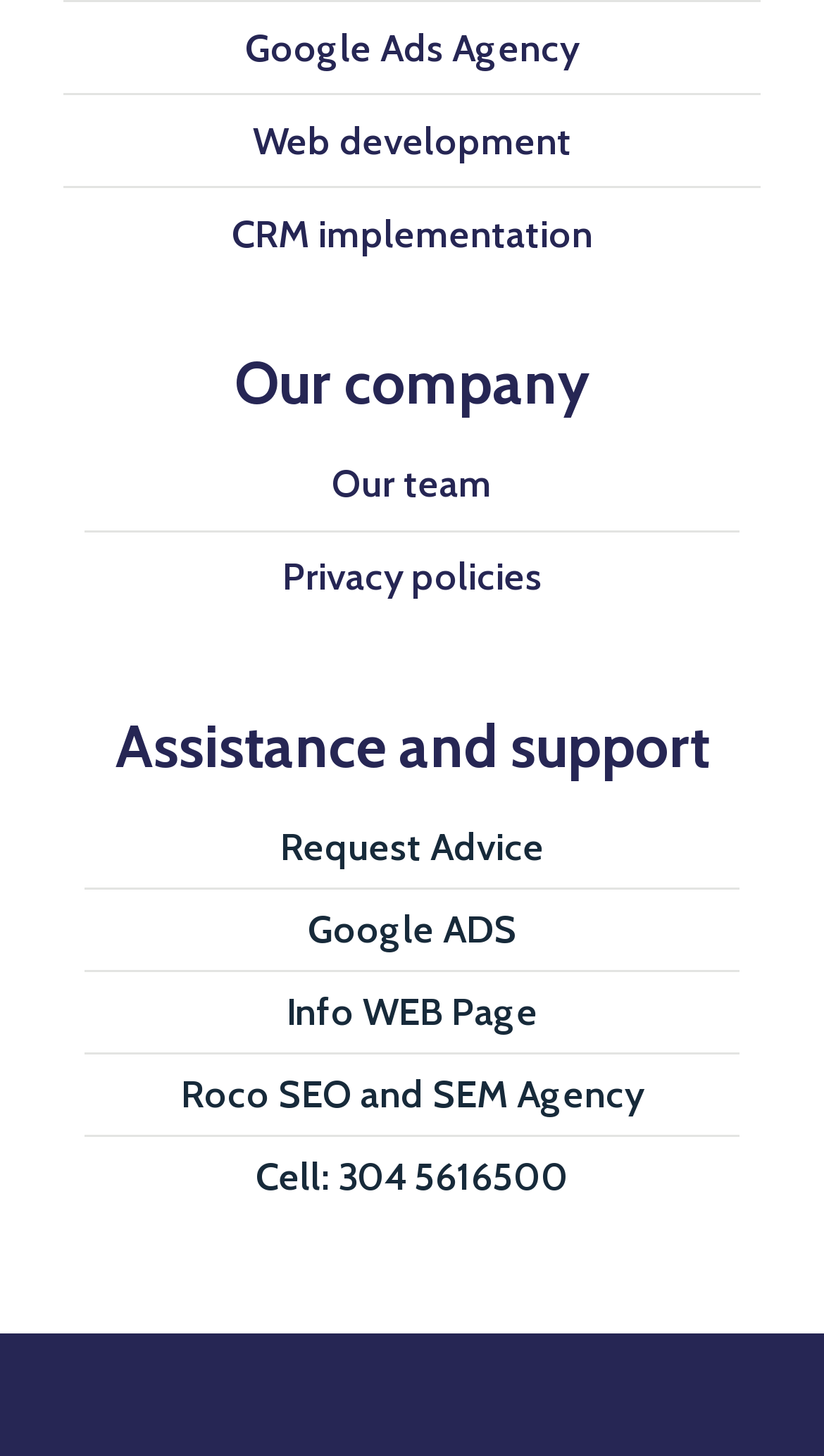Determine the bounding box coordinates of the clickable element necessary to fulfill the instruction: "Click on Google Ads Agency". Provide the coordinates as four float numbers within the 0 to 1 range, i.e., [left, top, right, bottom].

[0.077, 0.014, 0.923, 0.053]